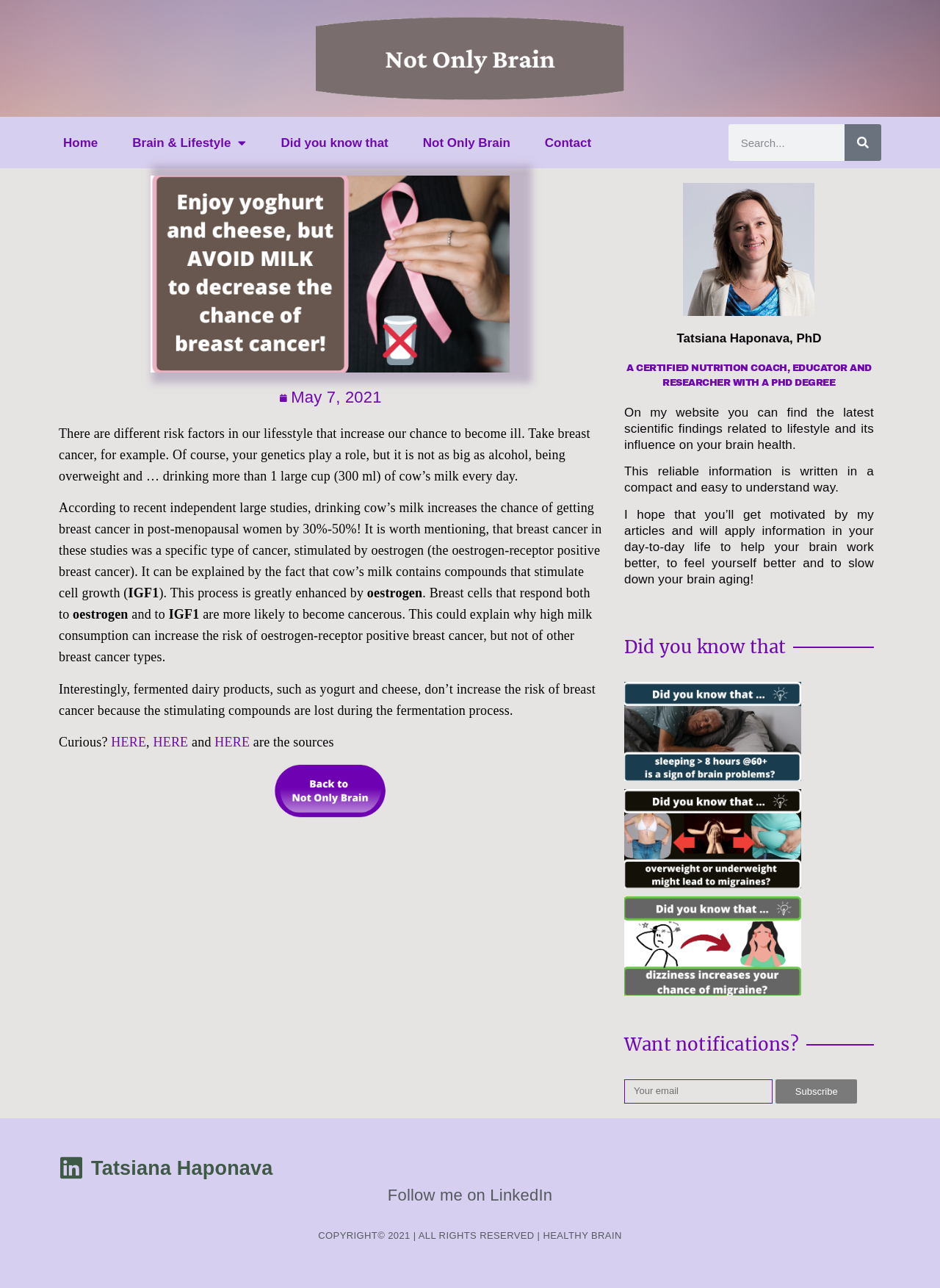Please identify the bounding box coordinates of the clickable element to fulfill the following instruction: "Read more about breast cancer". The coordinates should be four float numbers between 0 and 1, i.e., [left, top, right, bottom].

[0.062, 0.331, 0.628, 0.375]